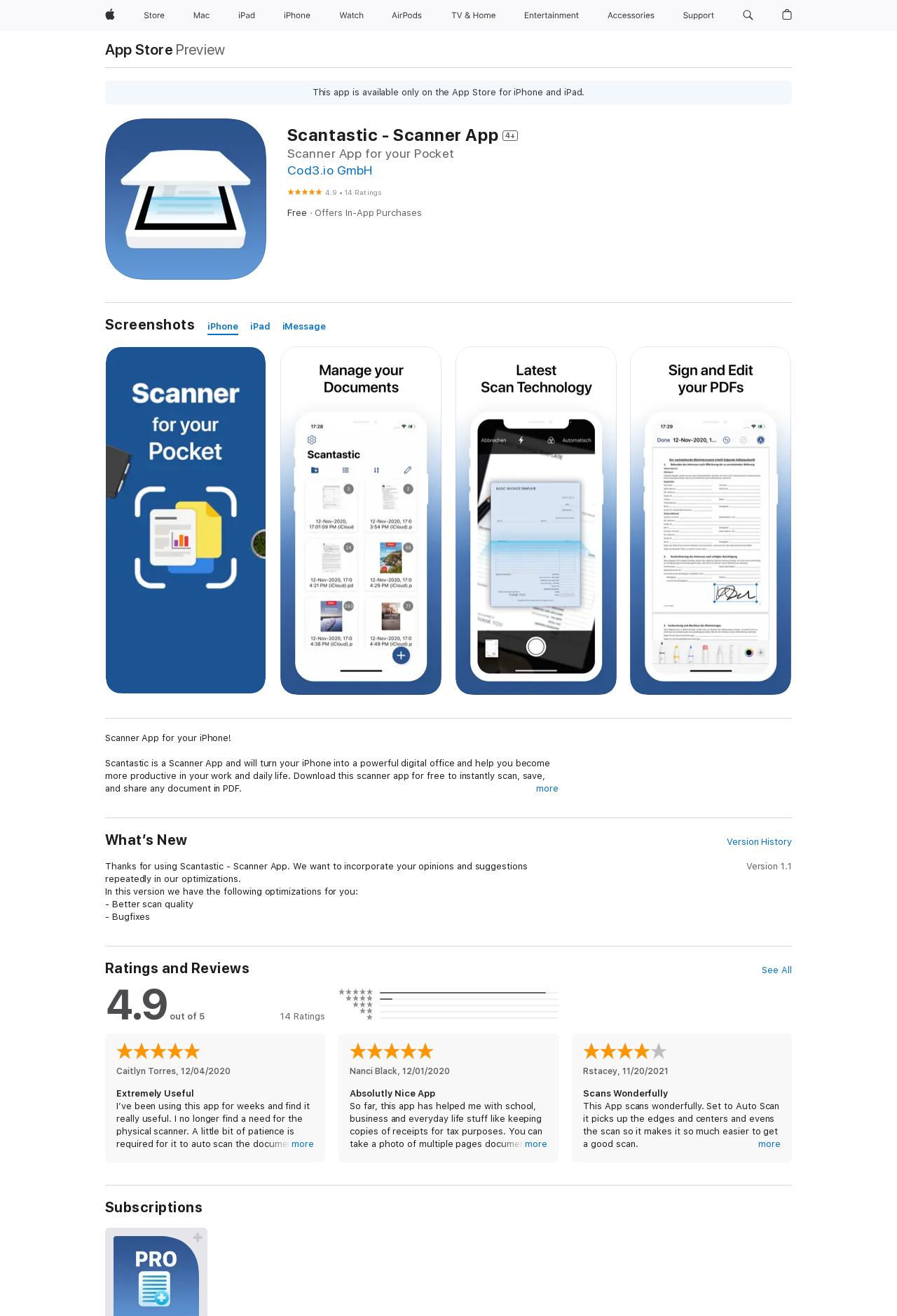Find the bounding box coordinates of the clickable element required to execute the following instruction: "Go to Cod3.io GmbH website". Provide the coordinates as four float numbers between 0 and 1, i.e., [left, top, right, bottom].

[0.32, 0.124, 0.415, 0.135]